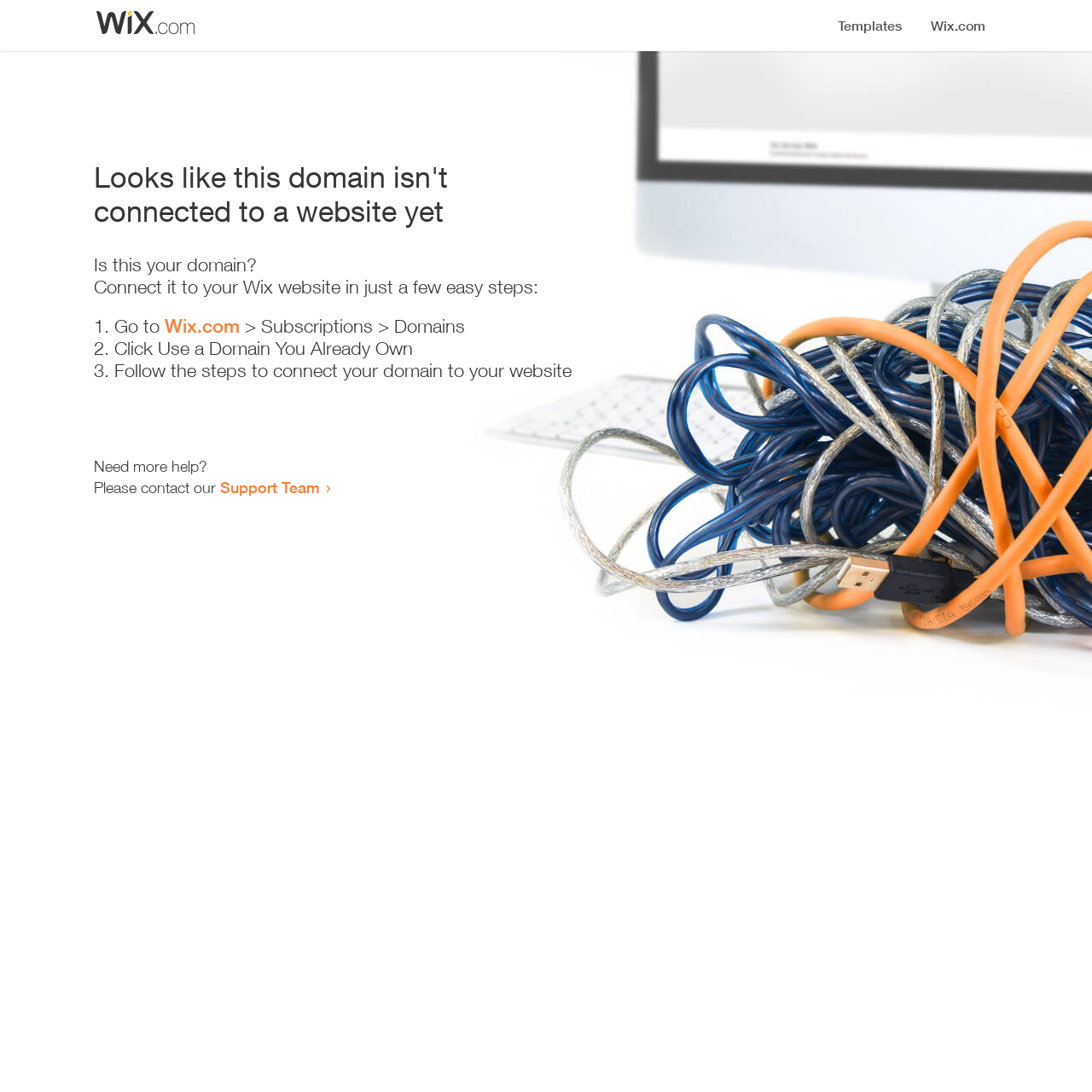Is this webpage related to Wix?
Using the image as a reference, give a one-word or short phrase answer.

Yes